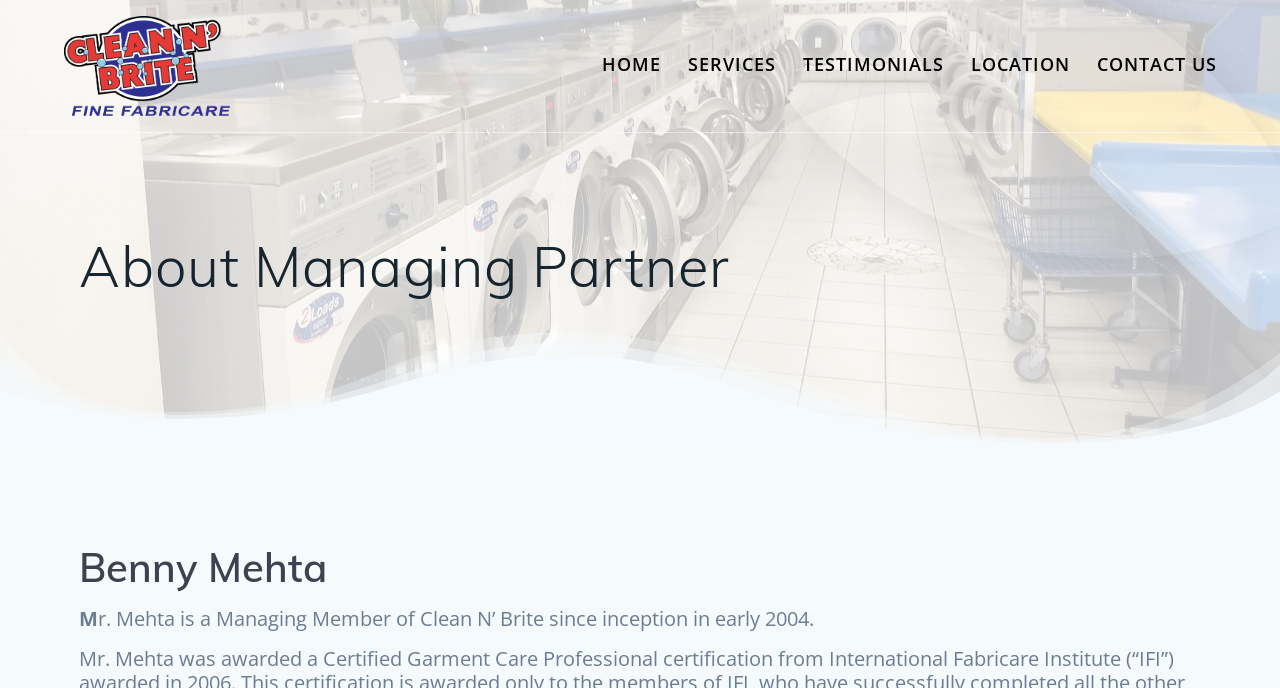Please analyze the image and give a detailed answer to the question:
What is the name of the company?

Based on the webpage, I can see a link and an image with the text 'Clean 'N' Brite' at the top, which suggests that it is the name of the company.